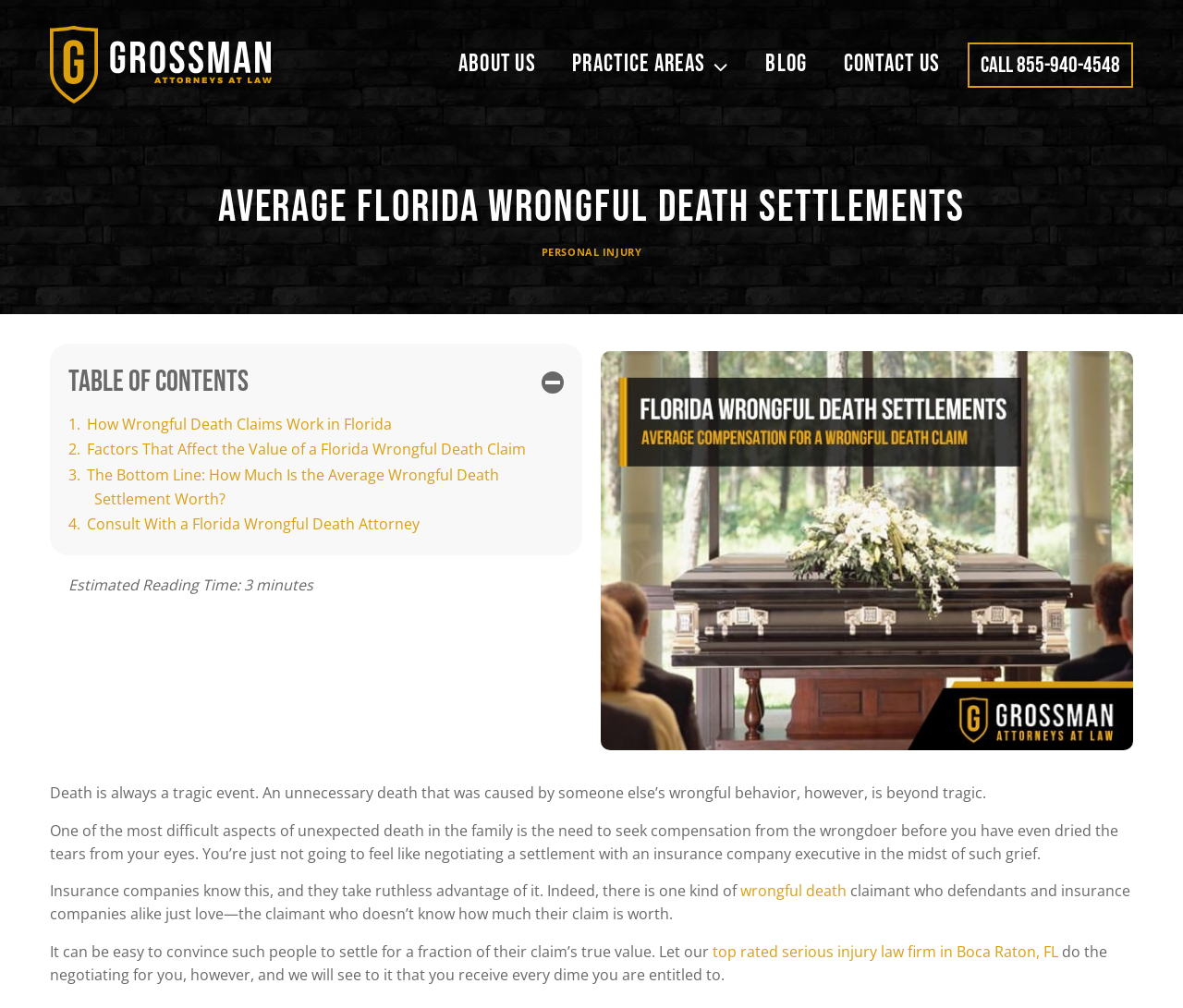Please locate the clickable area by providing the bounding box coordinates to follow this instruction: "Read about 'How Wrongful Death Claims Work in Florida'".

[0.074, 0.41, 0.331, 0.431]